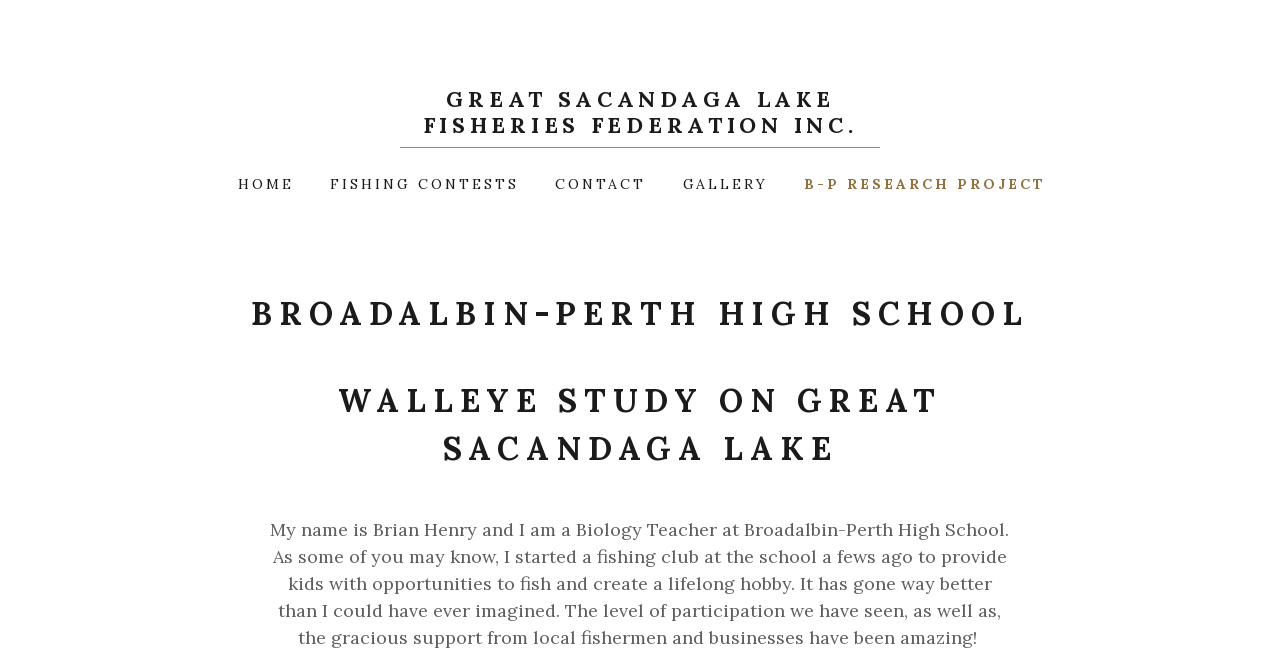What is the name of the federation mentioned?
Use the information from the screenshot to give a comprehensive response to the question.

I found the answer by looking at the link element with the text 'GREAT SACANDAGA LAKE FISHERIES FEDERATION INC.' which is located at [0.312, 0.178, 0.688, 0.209]. This suggests that the name of the federation is GREAT SACANDAGA LAKE FISHERIES FEDERATION INC.